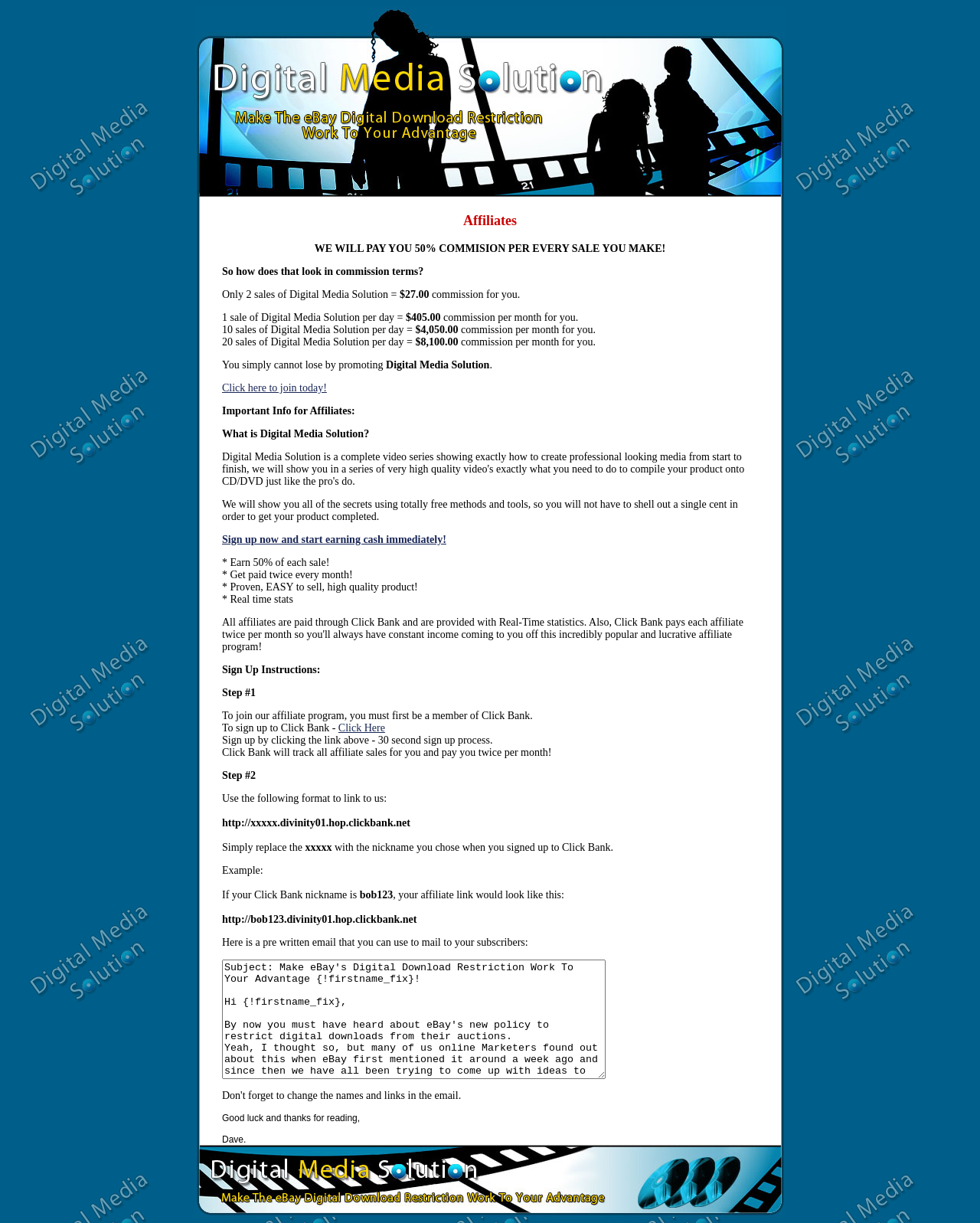How much commission can you earn per month?
Answer the question with a detailed and thorough explanation.

According to the webpage, if you make 1 sale of Digital Media Solution per day, you can earn $405.00 commission per month.